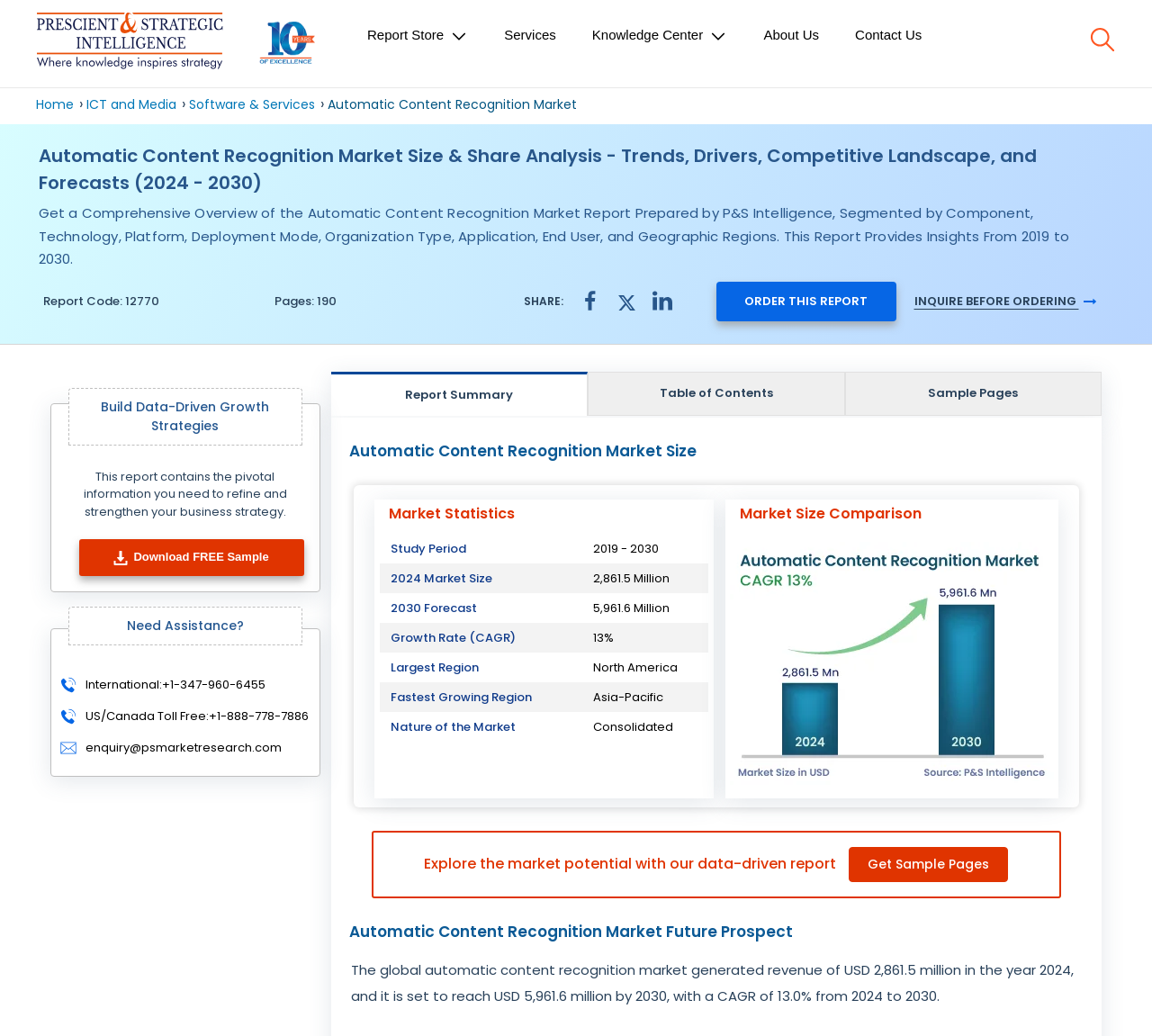Please find the bounding box coordinates of the element that you should click to achieve the following instruction: "Inquire before ordering". The coordinates should be presented as four float numbers between 0 and 1: [left, top, right, bottom].

[0.778, 0.272, 0.967, 0.31]